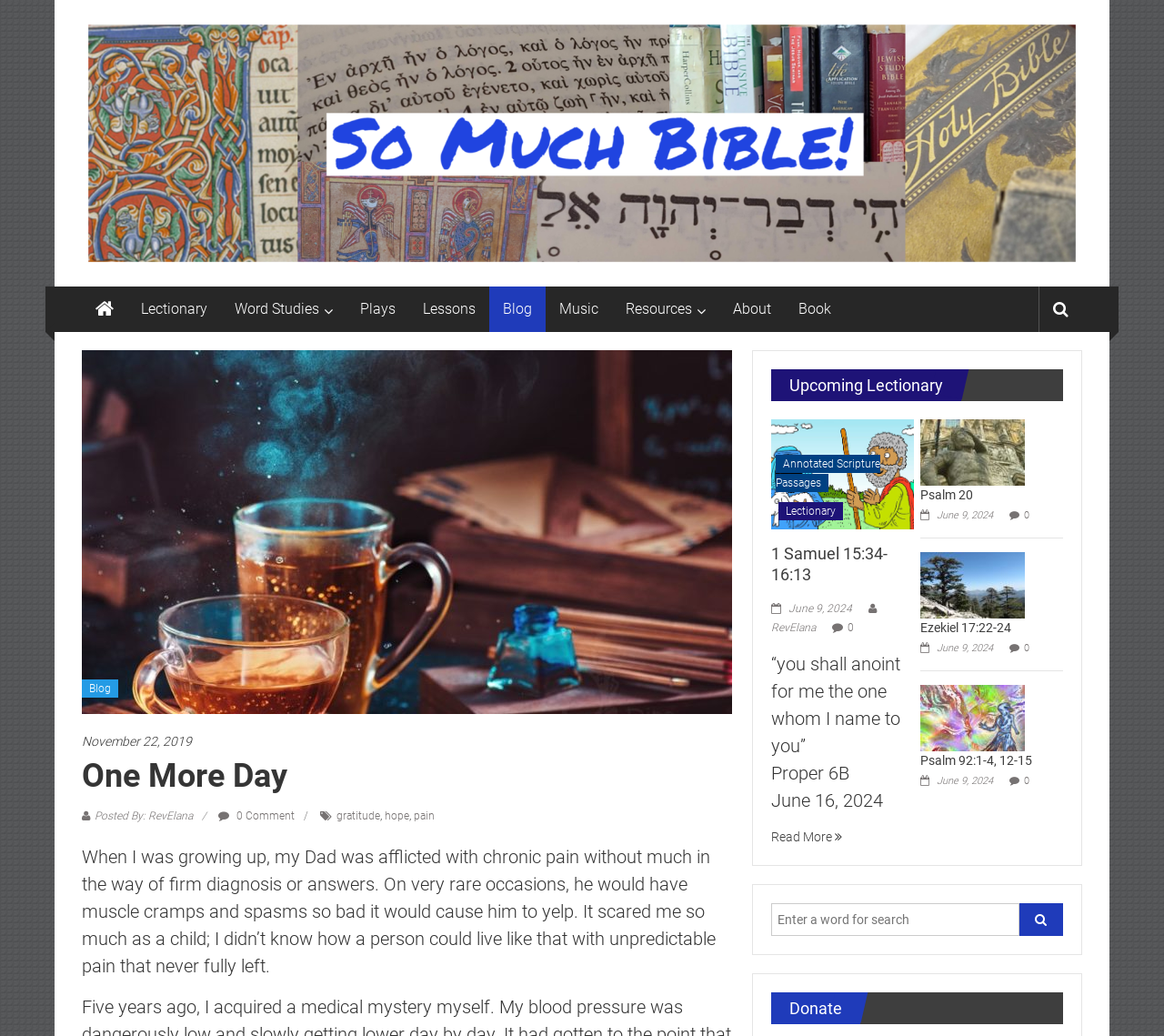Find the bounding box of the element with the following description: "Blog". The coordinates must be four float numbers between 0 and 1, formatted as [left, top, right, bottom].

[0.432, 0.277, 0.457, 0.32]